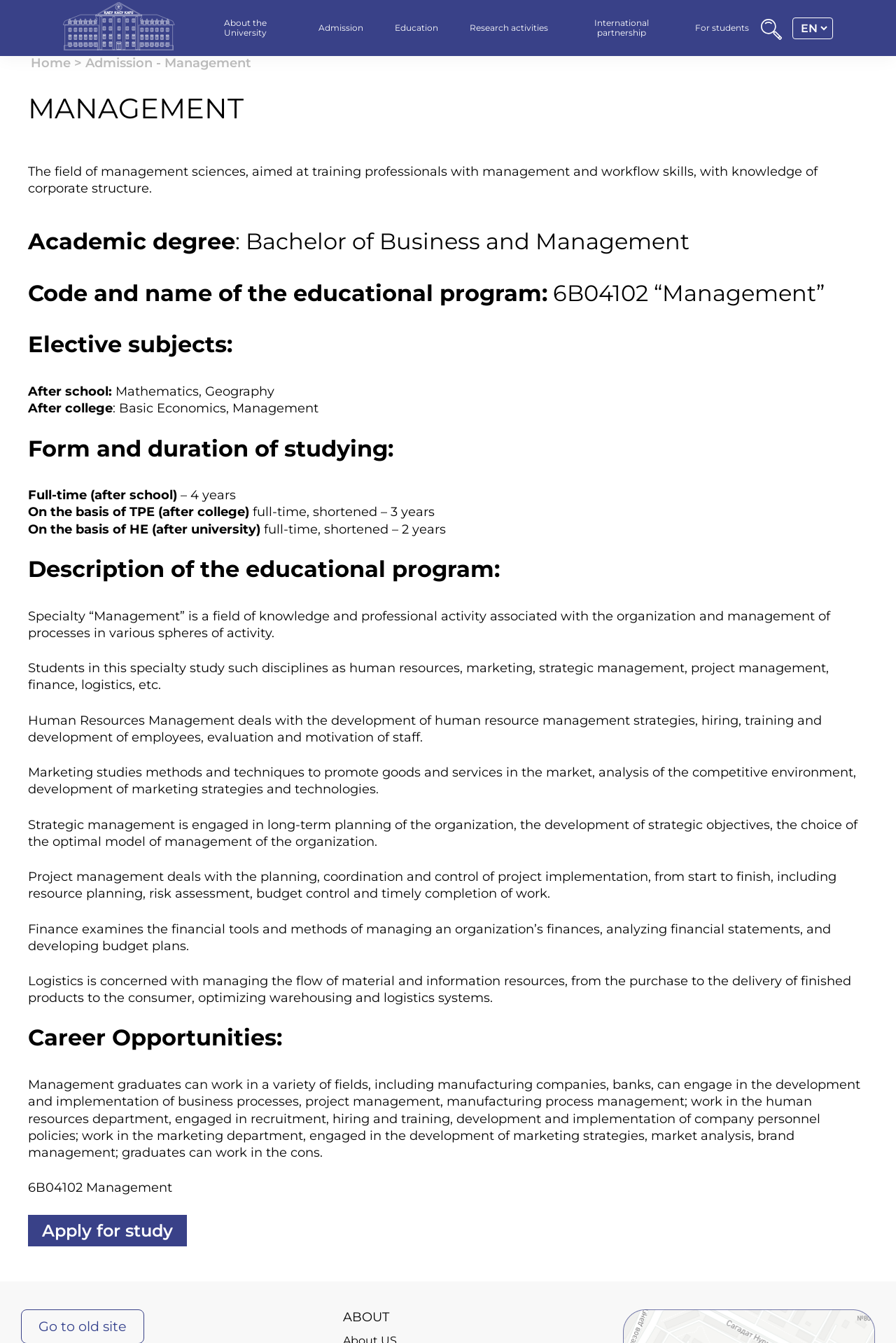What is the first link on the webpage?
Using the image, elaborate on the answer with as much detail as possible.

The first link on the webpage is 'Management' which is located at the top left corner of the webpage with a bounding box coordinate of [0.07, 0.001, 0.195, 0.04].